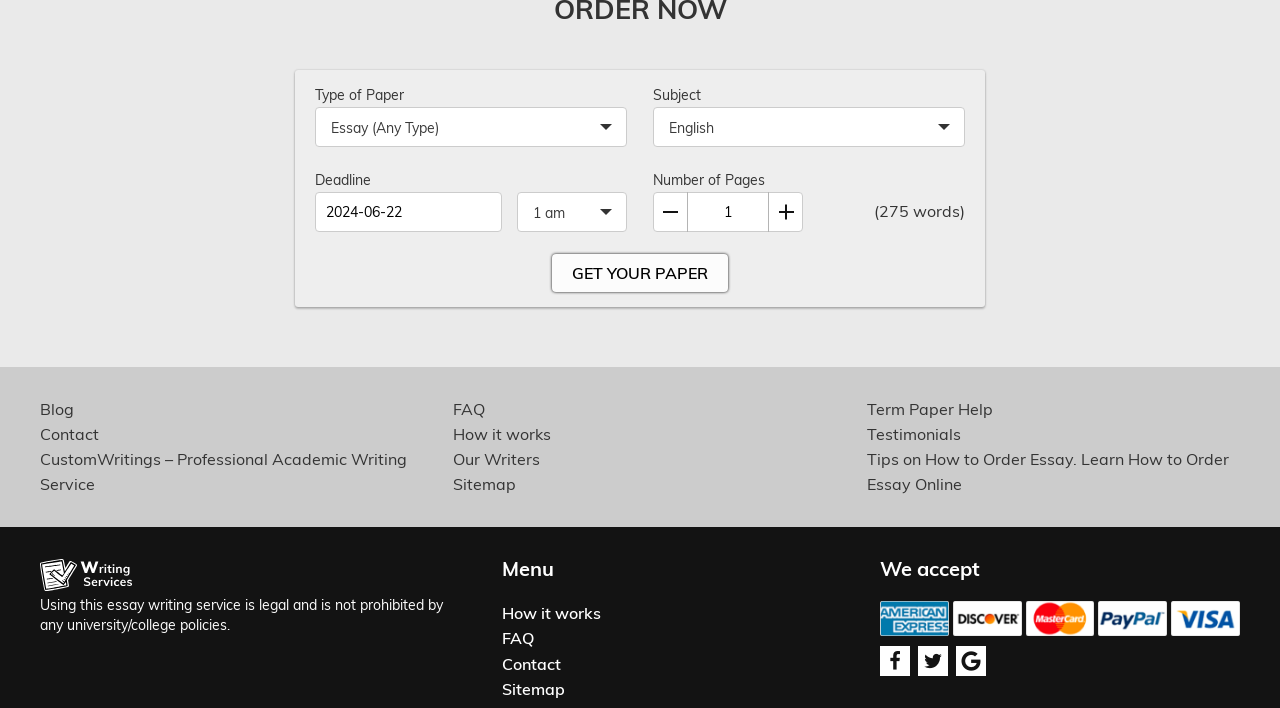Given the element description: "Term Paper Help", predict the bounding box coordinates of the UI element it refers to, using four float numbers between 0 and 1, i.e., [left, top, right, bottom].

[0.677, 0.563, 0.776, 0.591]